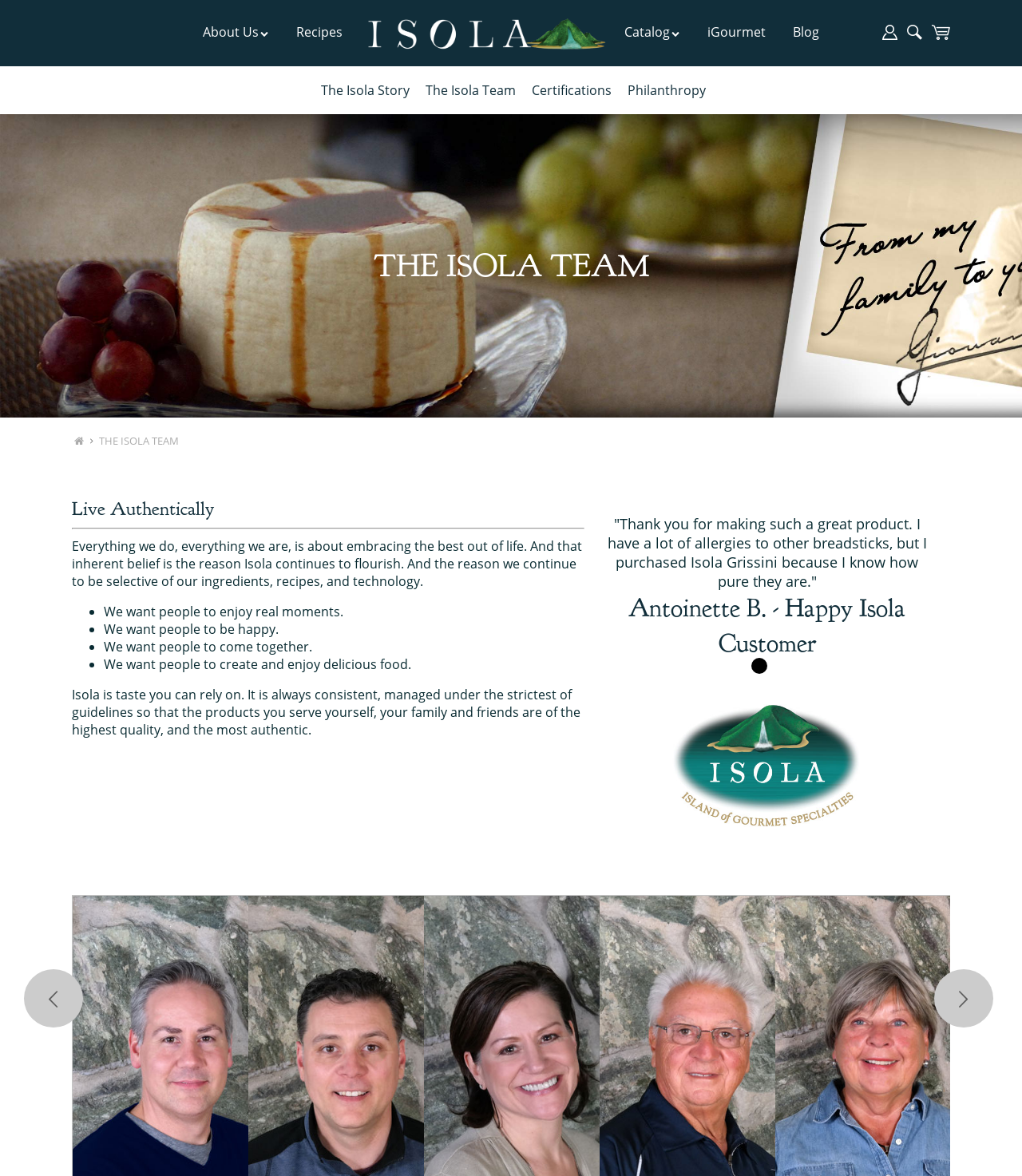Find the bounding box coordinates of the element to click in order to complete the given instruction: "Check out the Blog."

[0.776, 0.02, 0.802, 0.036]